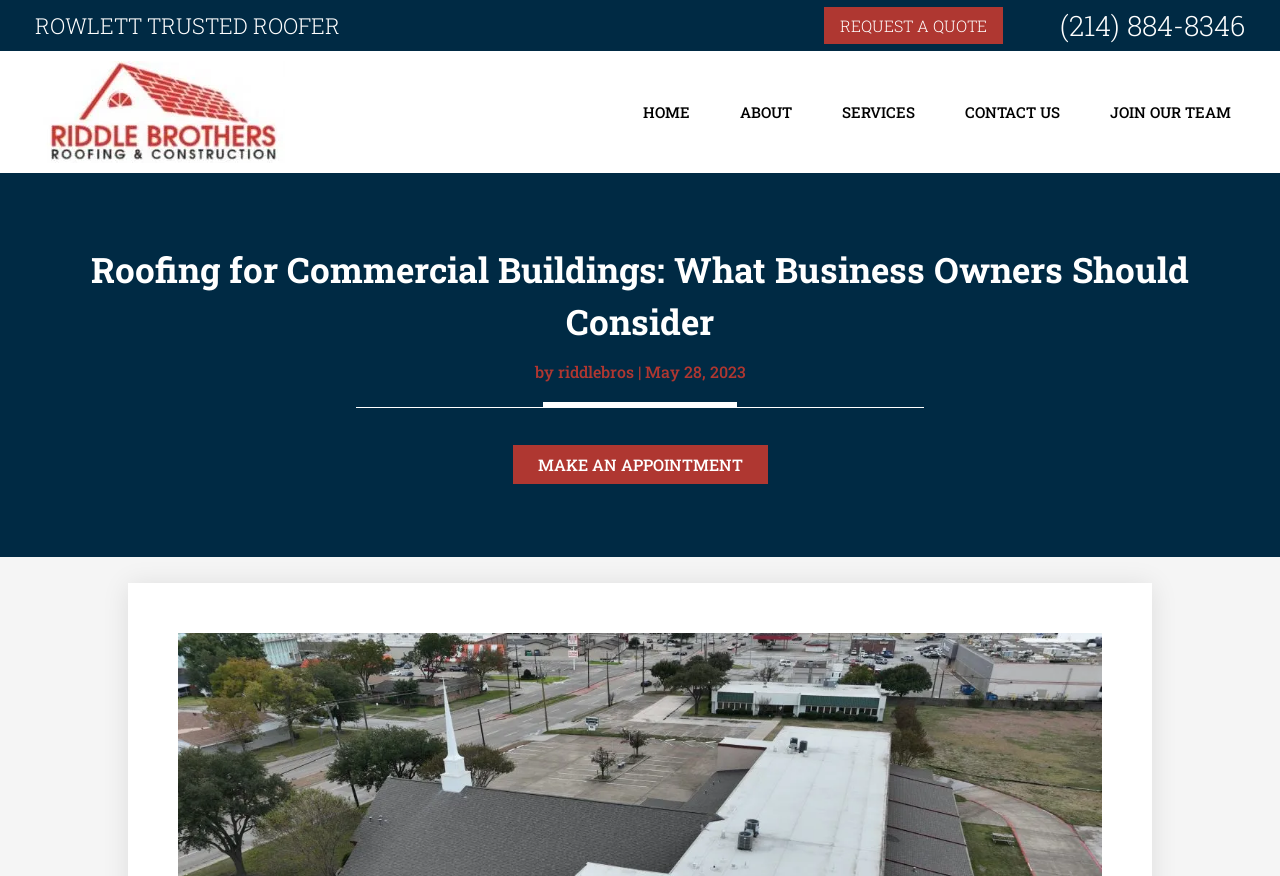Please answer the following question using a single word or phrase: 
How many navigation links are there?

5